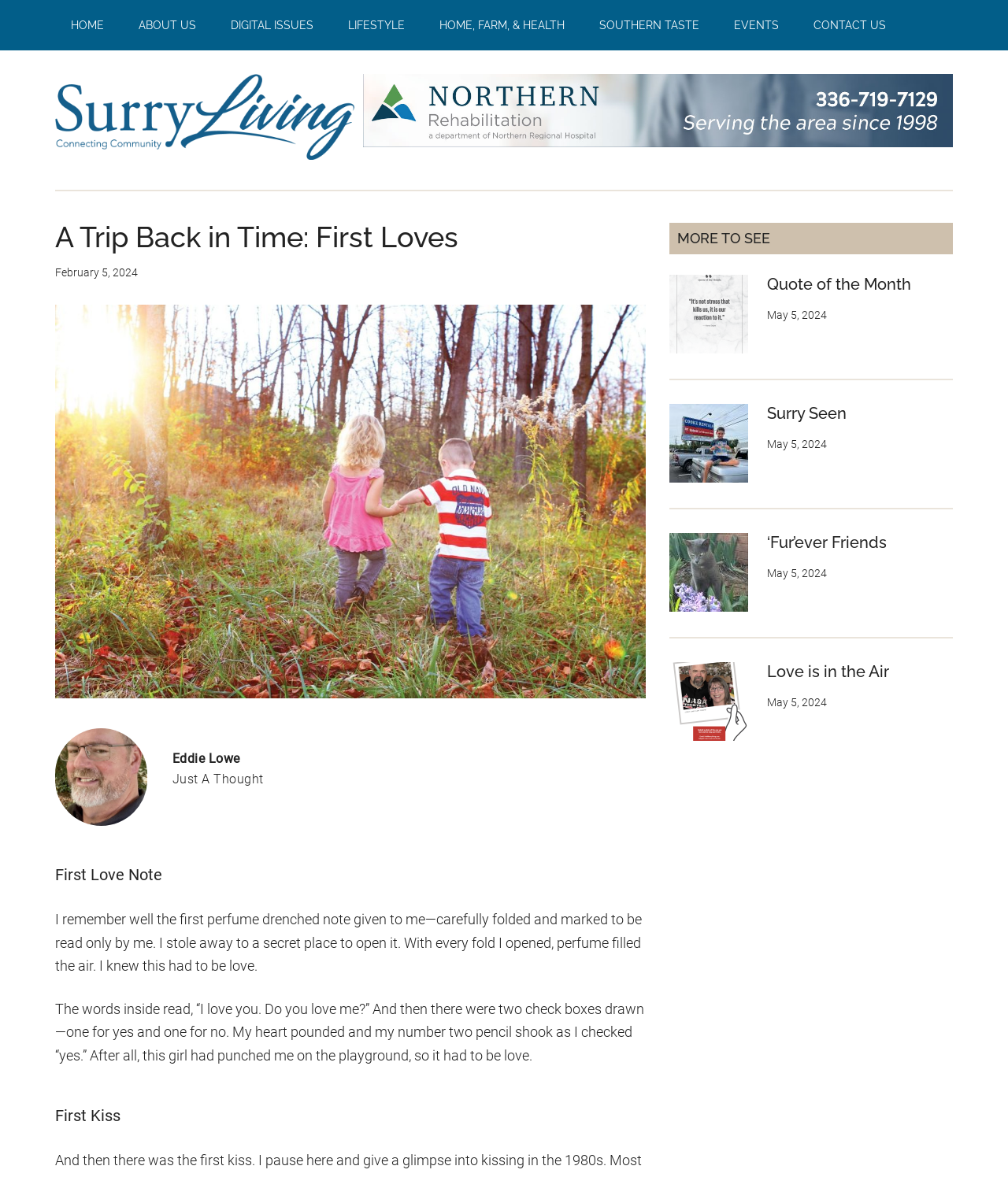Could you provide the bounding box coordinates for the portion of the screen to click to complete this instruction: "Read the article 'Quote of the Month'"?

[0.664, 0.234, 0.945, 0.323]